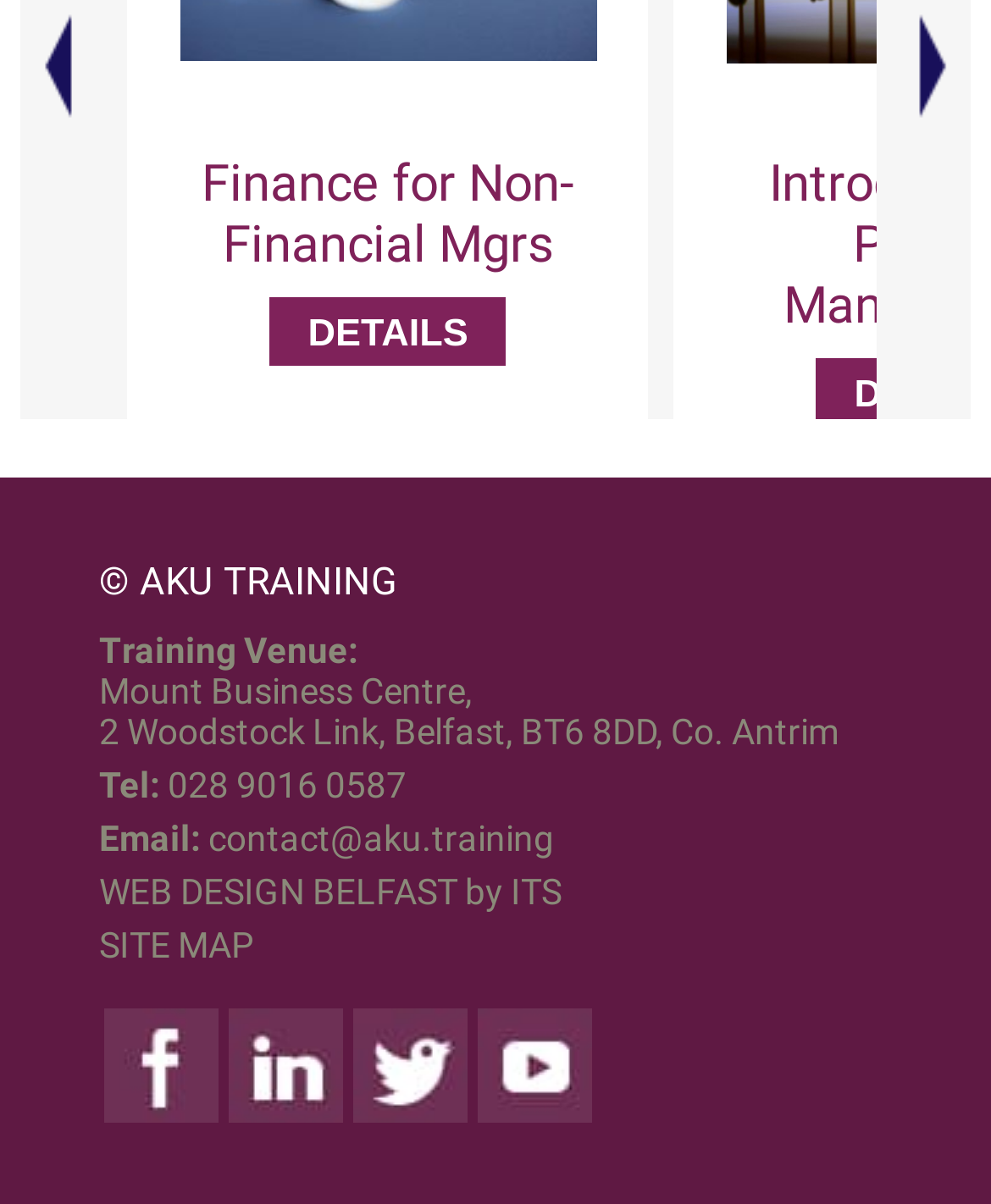Can you look at the image and give a comprehensive answer to the question:
What is the company name?

I found the company name by looking at the static text elements in the contentinfo section of the webpage. I saw the text '© AKU TRAINING', which indicates the company name.